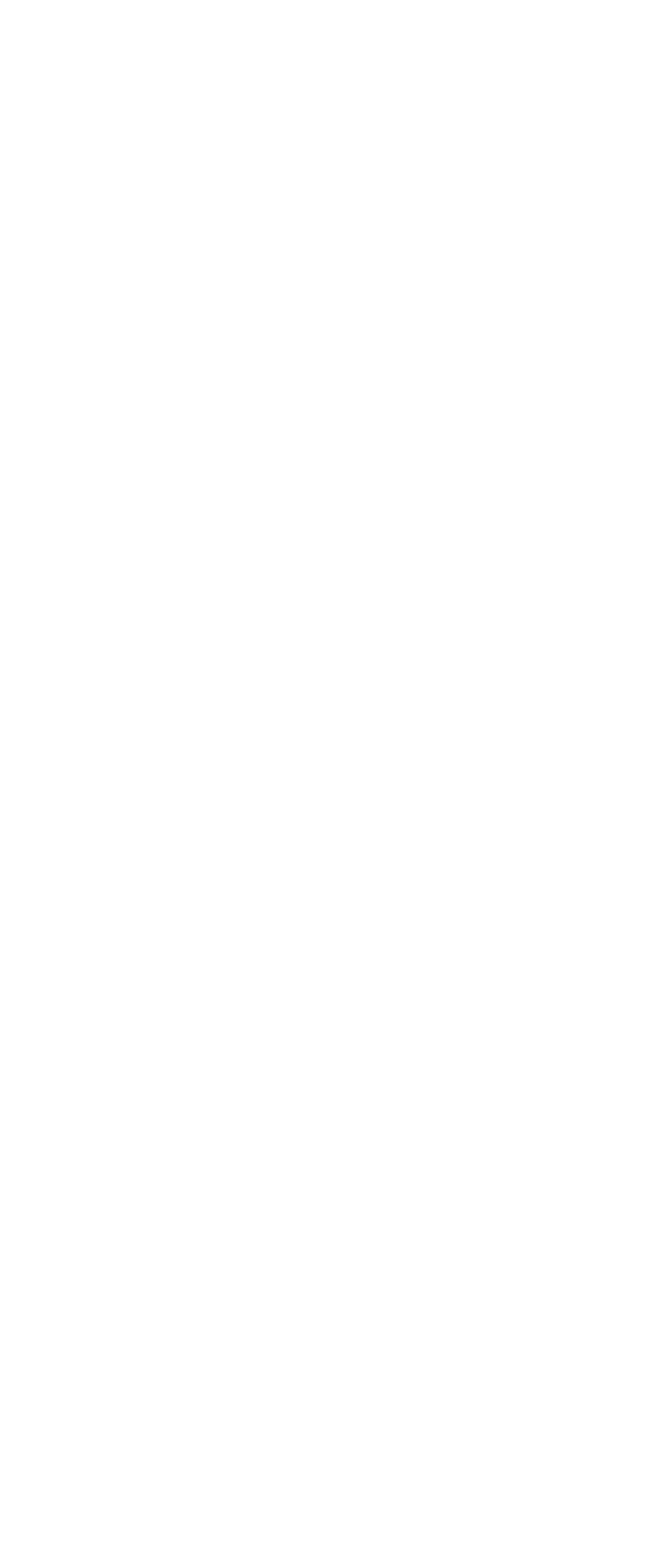Please reply to the following question with a single word or a short phrase:
What is the topic of the first link?

Growing Membership